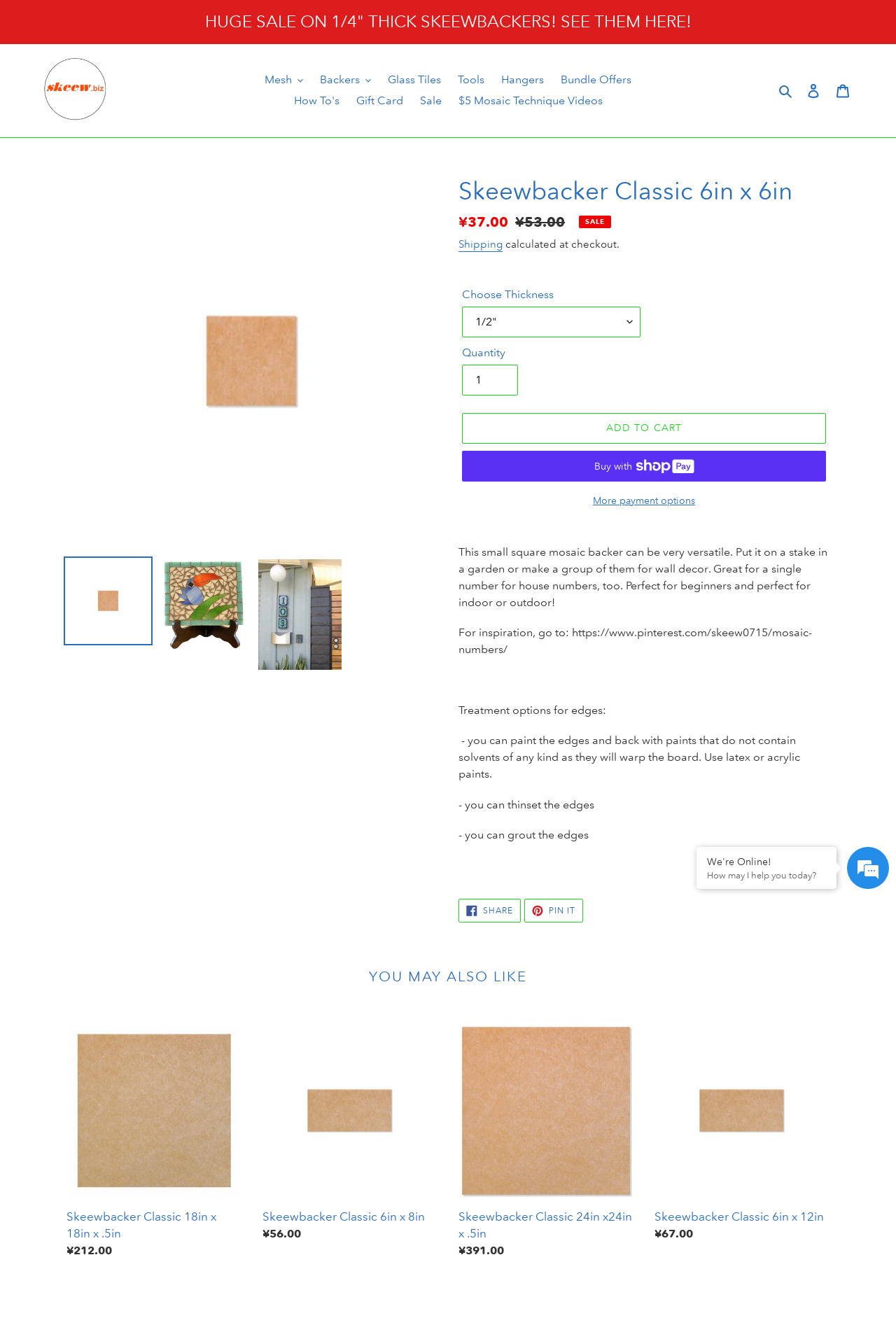Bounding box coordinates are given in the format (top-left x, top-left y, bottom-right x, bottom-right y). All values should be floating point numbers between 0 and 1. Provide the bounding box coordinate for the UI element described as: More payment options

[0.516, 0.374, 0.922, 0.386]